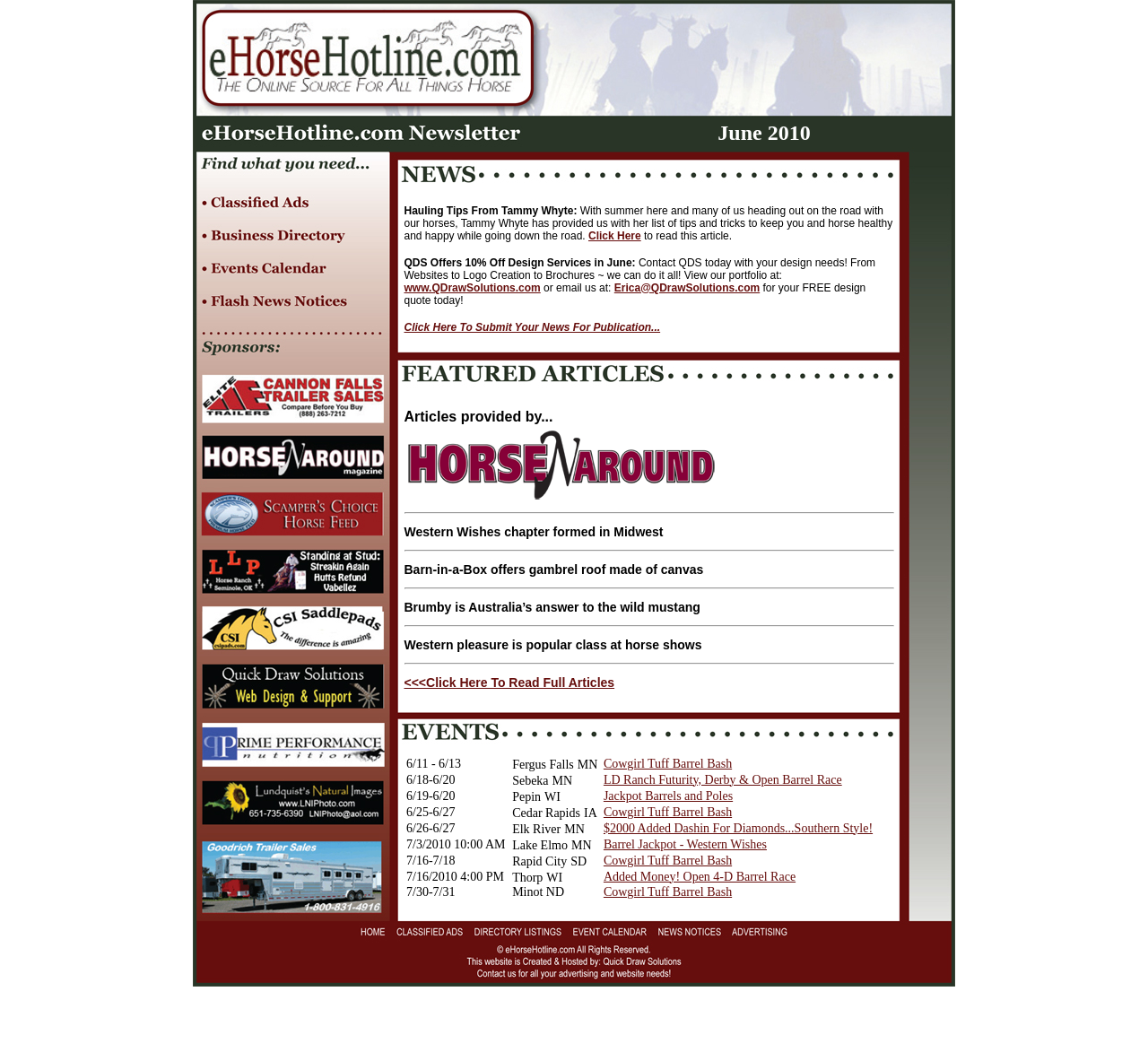Specify the bounding box coordinates of the region I need to click to perform the following instruction: "Submit your news for publication". The coordinates must be four float numbers in the range of 0 to 1, i.e., [left, top, right, bottom].

[0.352, 0.3, 0.575, 0.314]